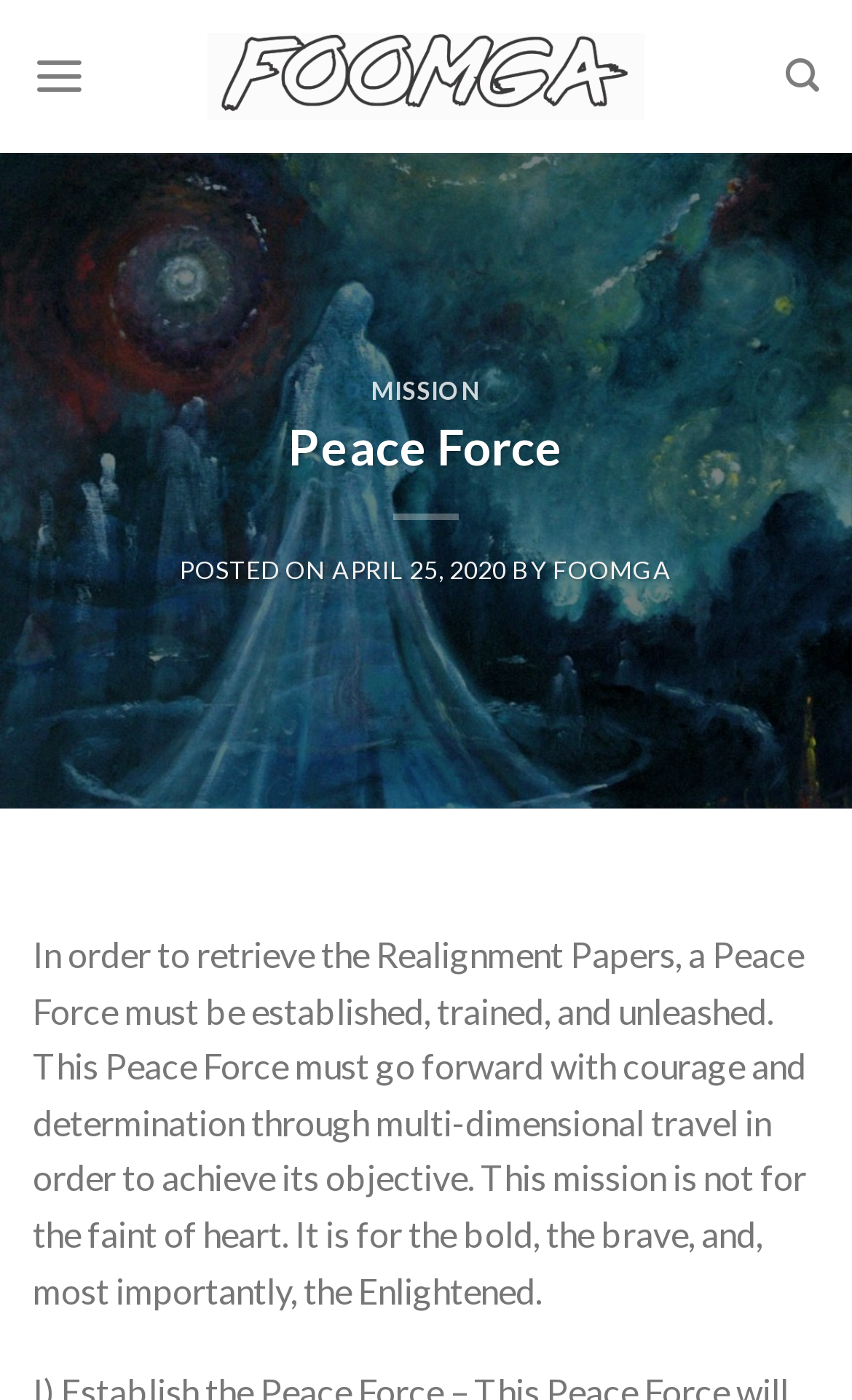Identify the bounding box coordinates for the UI element that matches this description: "April 25, 2020April 25, 2020".

[0.39, 0.396, 0.595, 0.417]